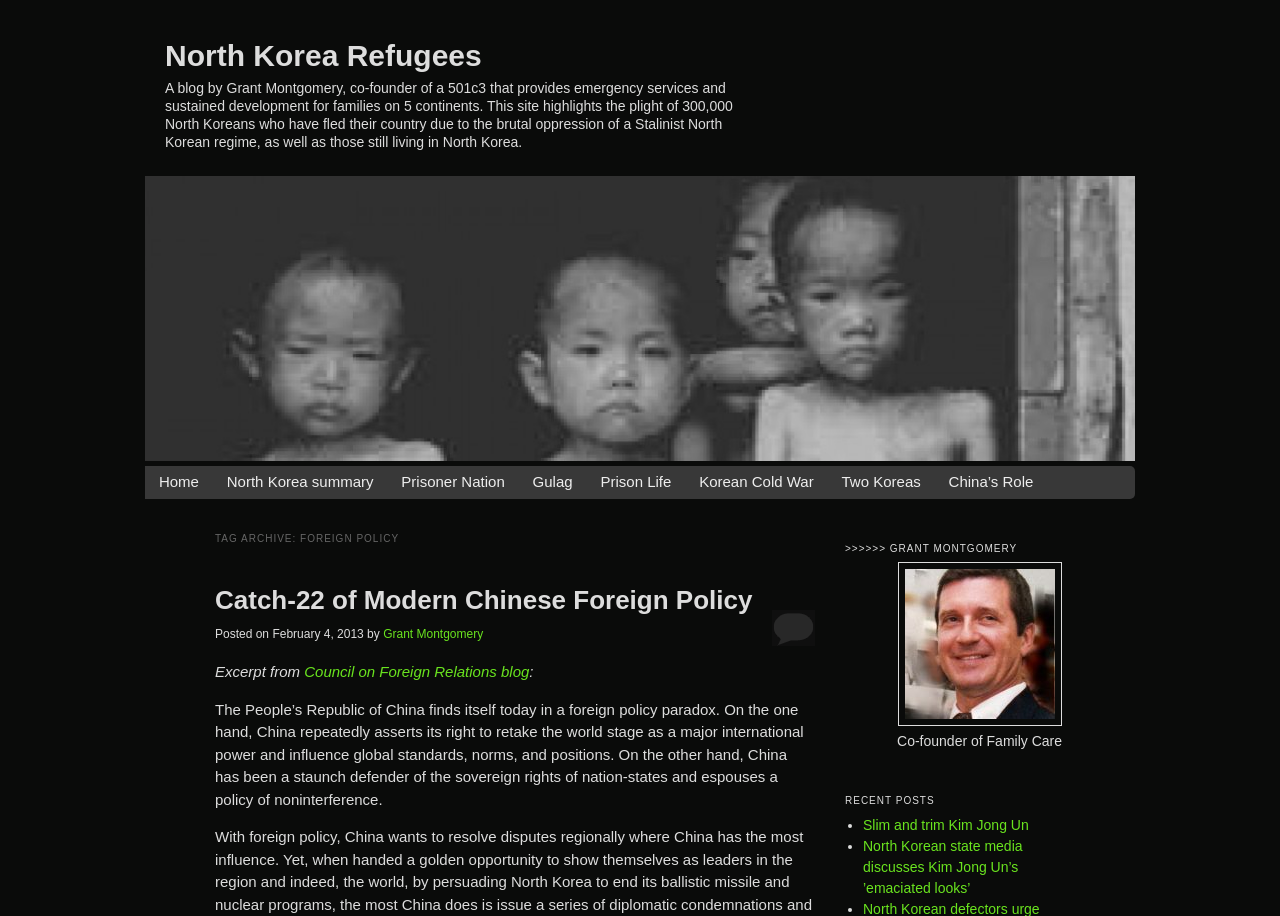Provide the bounding box coordinates, formatted as (top-left x, top-left y, bottom-right x, bottom-right y), with all values being floating point numbers between 0 and 1. Identify the bounding box of the UI element that matches the description: parent_node: Co-founder of Family Care

[0.701, 0.614, 0.83, 0.793]